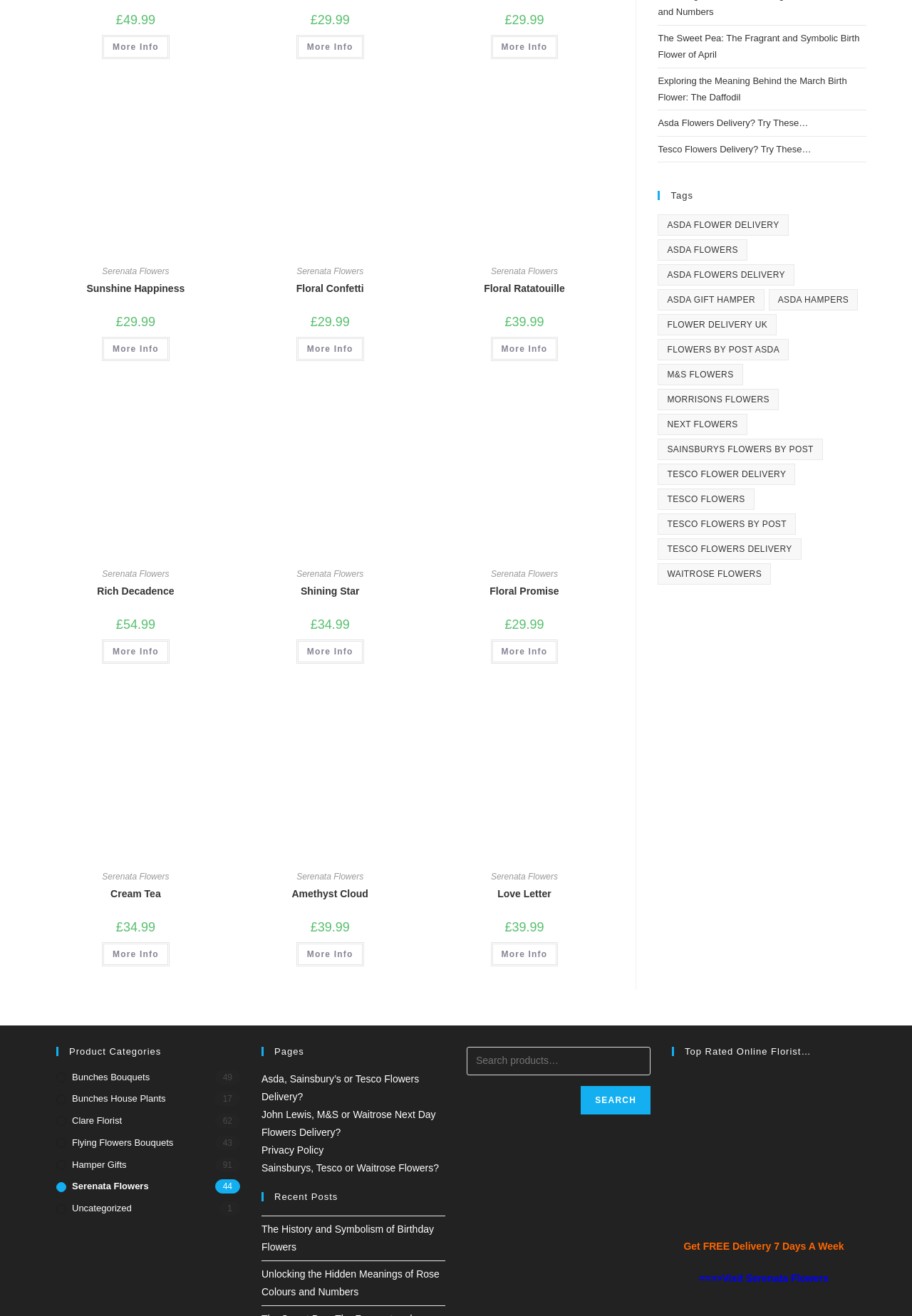Find the bounding box coordinates for the element that must be clicked to complete the instruction: "Explore Napa Valley". The coordinates should be four float numbers between 0 and 1, indicated as [left, top, right, bottom].

None